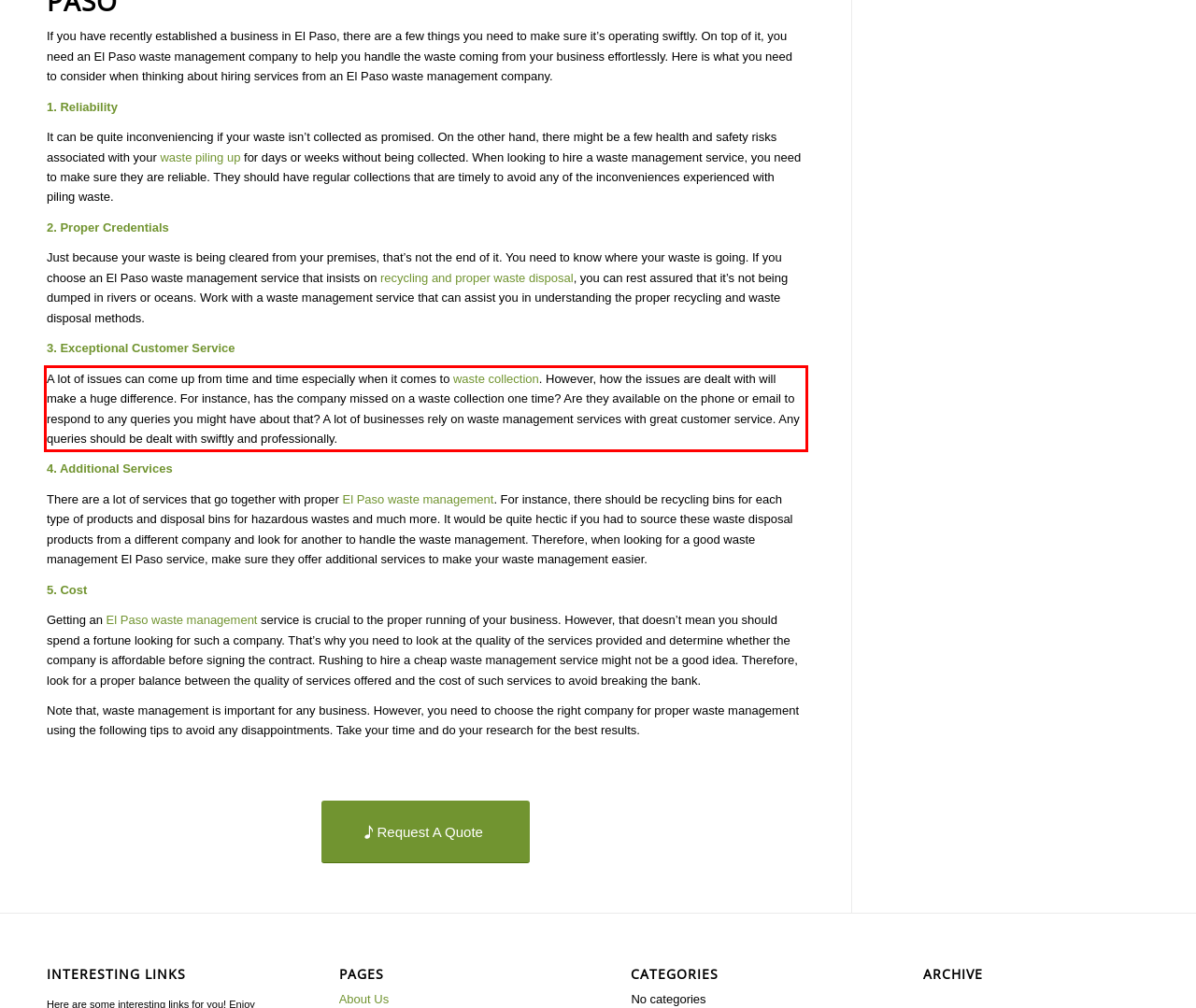Please analyze the screenshot of a webpage and extract the text content within the red bounding box using OCR.

A lot of issues can come up from time and time especially when it comes to waste collection. However, how the issues are dealt with will make a huge difference. For instance, has the company missed on a waste collection one time? Are they available on the phone or email to respond to any queries you might have about that? A lot of businesses rely on waste management services with great customer service. Any queries should be dealt with swiftly and professionally.